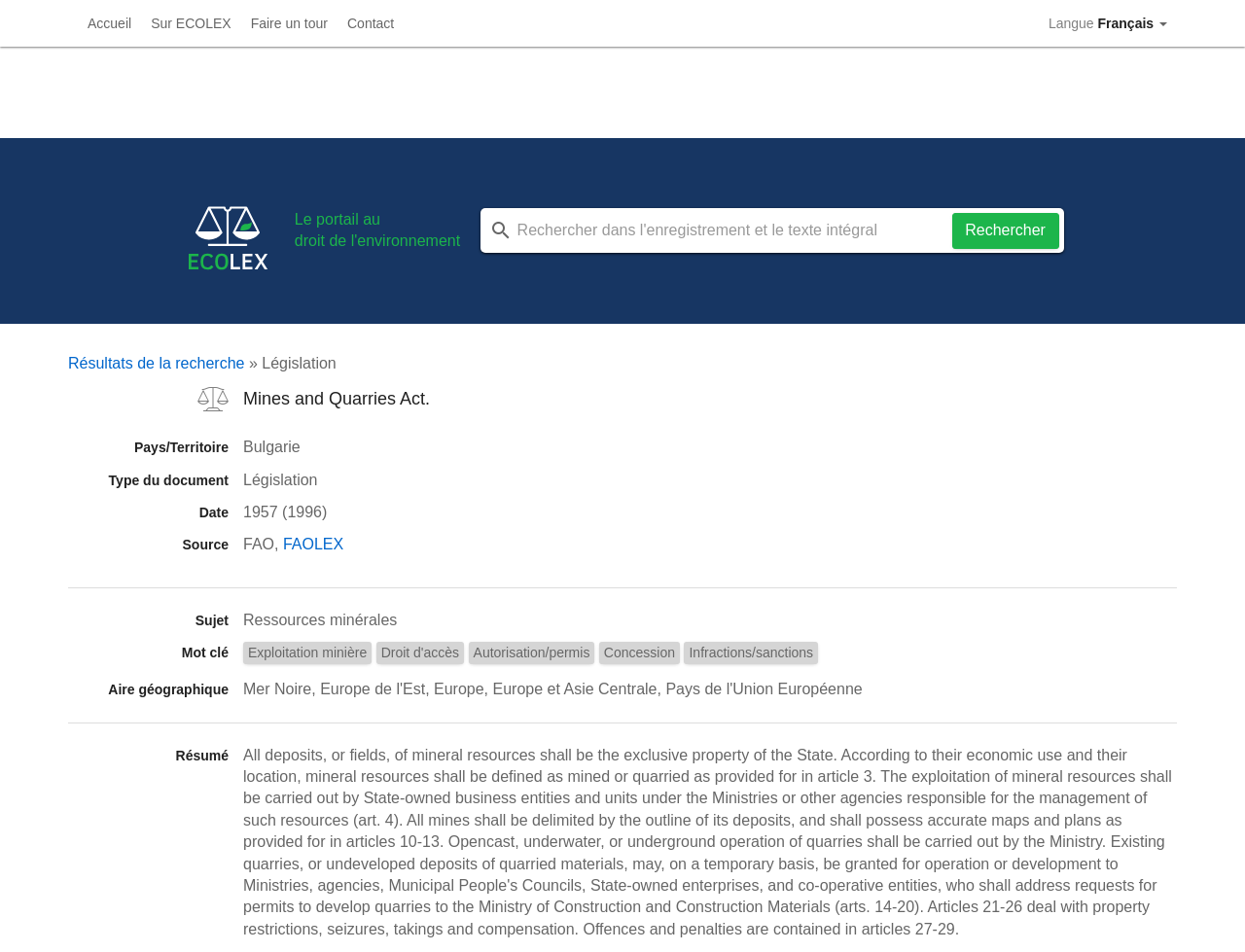Could you find the bounding box coordinates of the clickable area to complete this instruction: "Go to Accueil page"?

[0.062, 0.0, 0.113, 0.049]